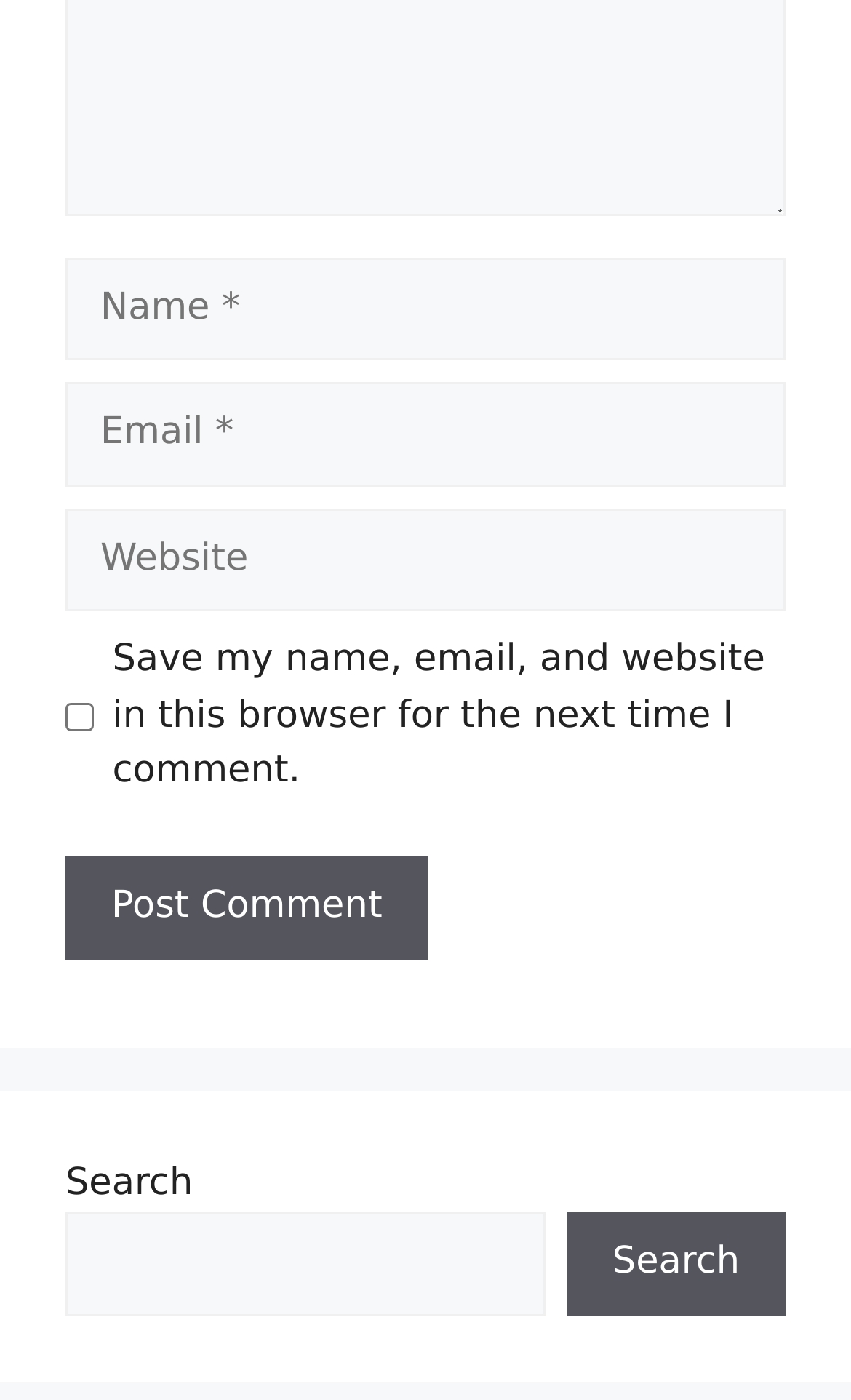Bounding box coordinates are specified in the format (top-left x, top-left y, bottom-right x, bottom-right y). All values are floating point numbers bounded between 0 and 1. Please provide the bounding box coordinate of the region this sentence describes: parent_node: Search name="s"

[0.077, 0.866, 0.64, 0.94]